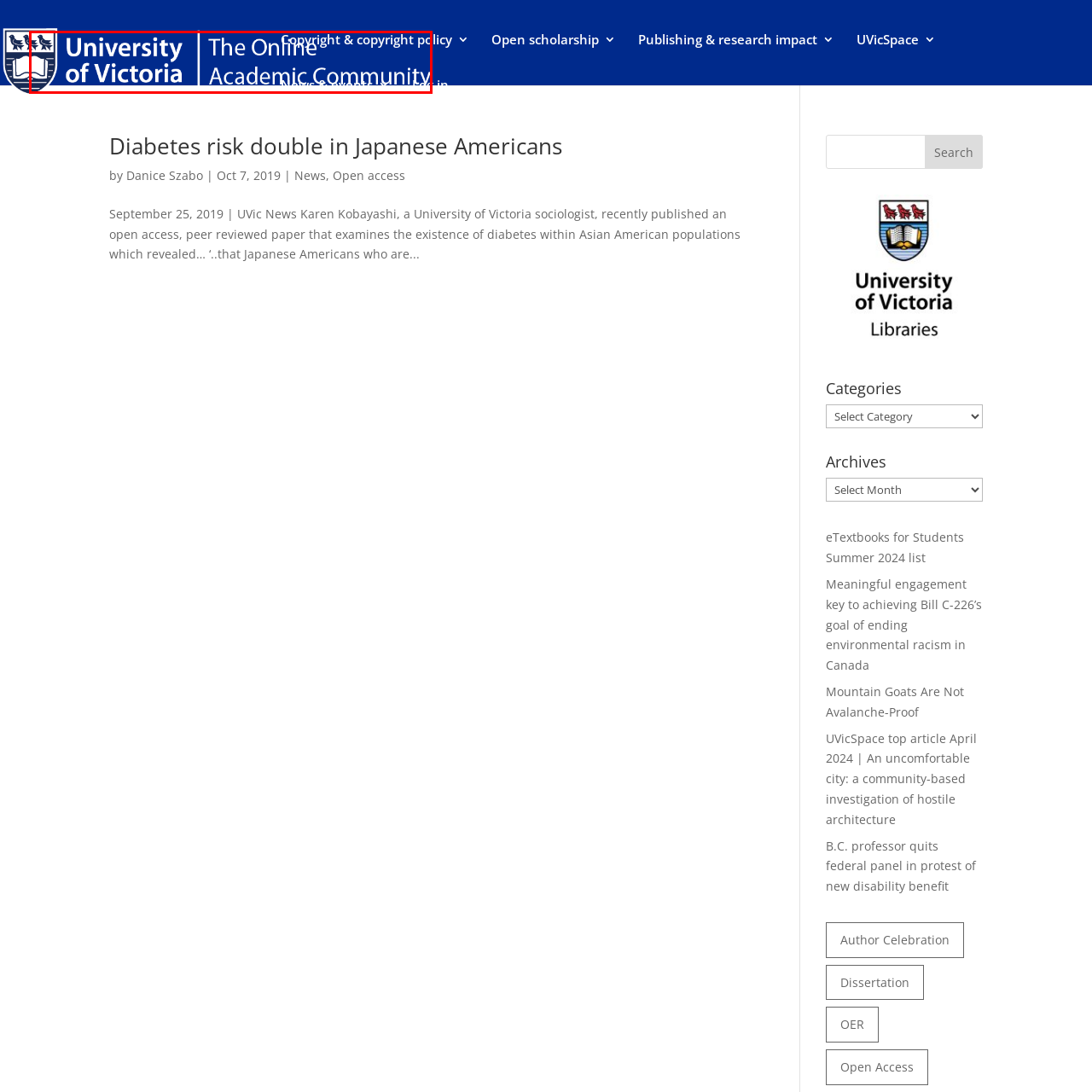Create a detailed narrative describing the image bounded by the red box.

The image features the logo of the University of Victoria, prominently displayed against a blue background. The logo includes a depiction of an open book and other academic symbols, illustrating the university's commitment to education and scholarly communication. Below the logo, the text reads "The Online Academic Community," accompanied by a note on copyright and copyright policies, reflecting the institution's emphasis on responsible sharing and access to academic resources. The overall design emphasizes a scholarly atmosphere and the university's dedication to fostering an engaged academic community.